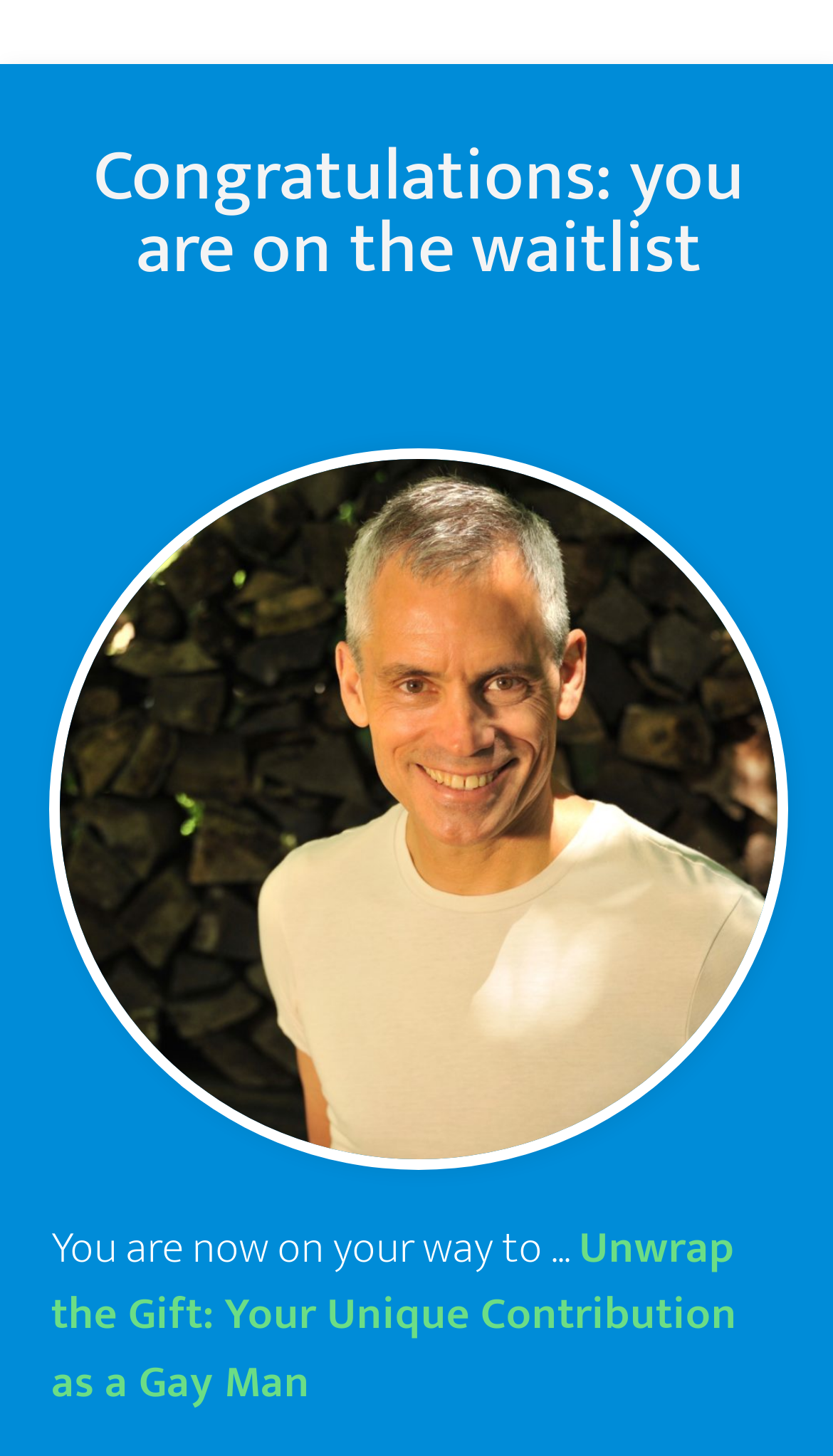Determine the heading of the webpage and extract its text content.

Congratulations: you are on the waitlist